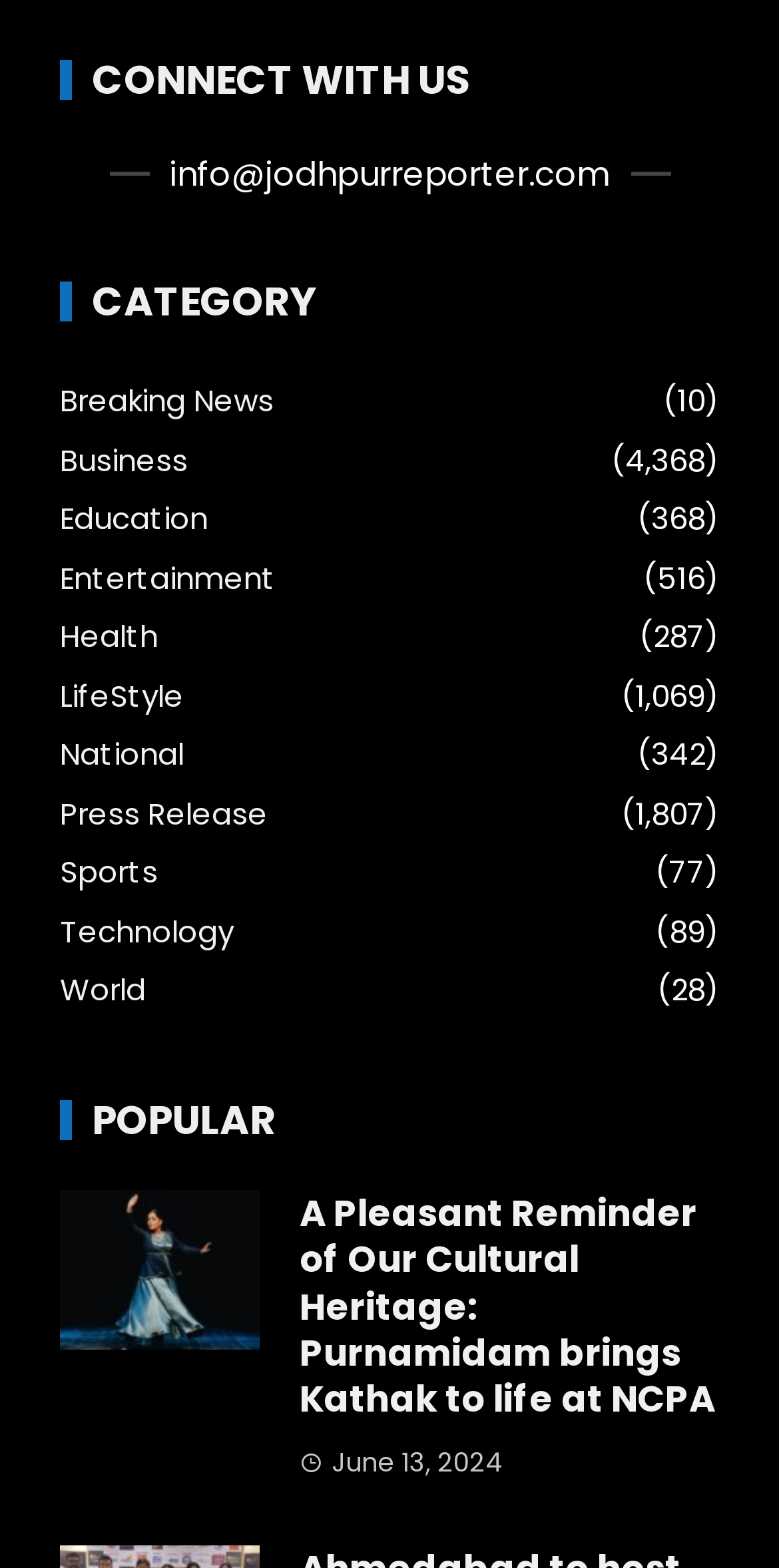Provide your answer in one word or a succinct phrase for the question: 
How many categories are listed on the webpage?

12